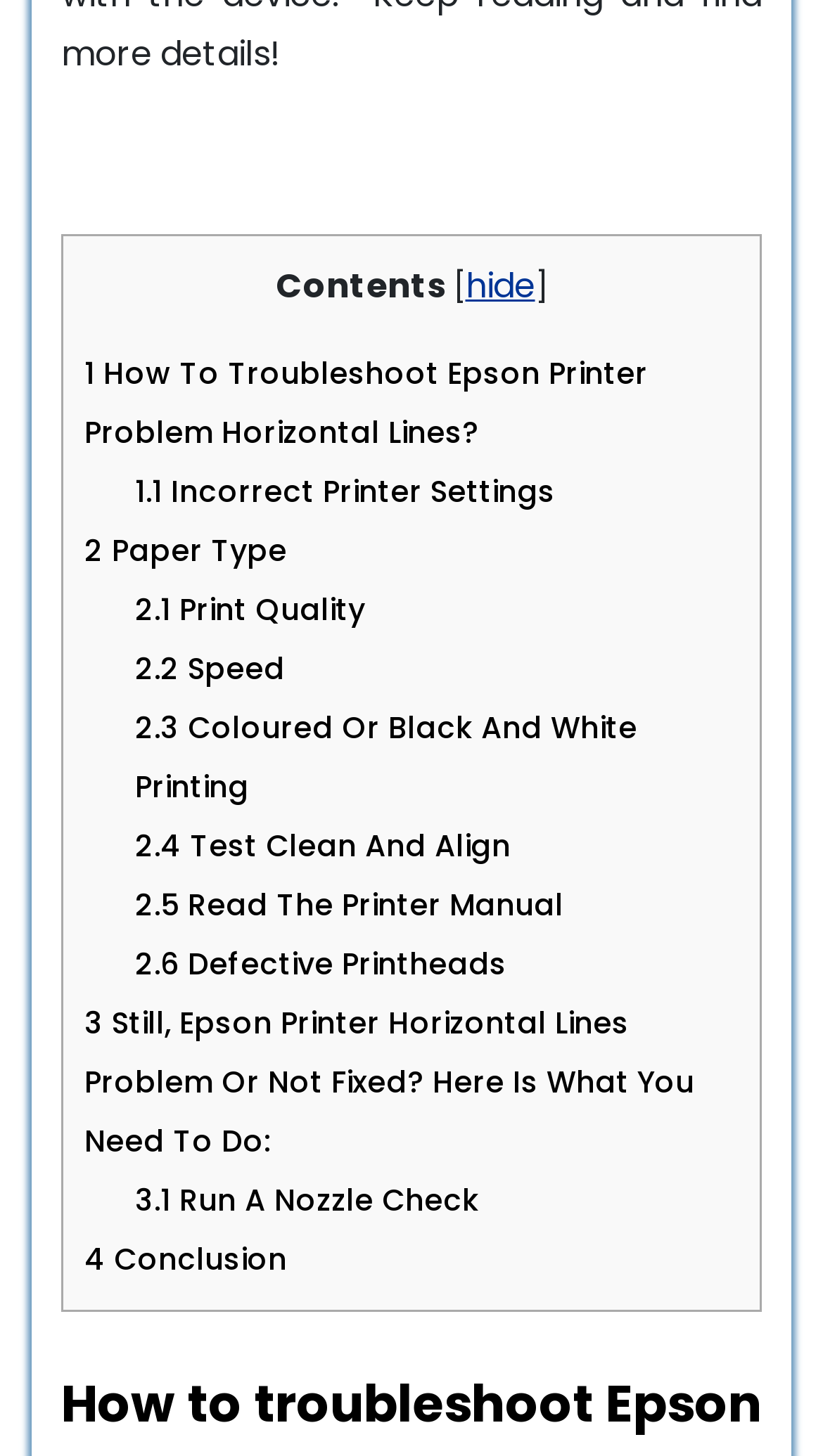Determine the bounding box coordinates for the clickable element required to fulfill the instruction: "Learn about Eliana Ball". Provide the coordinates as four float numbers between 0 and 1, i.e., [left, top, right, bottom].

None